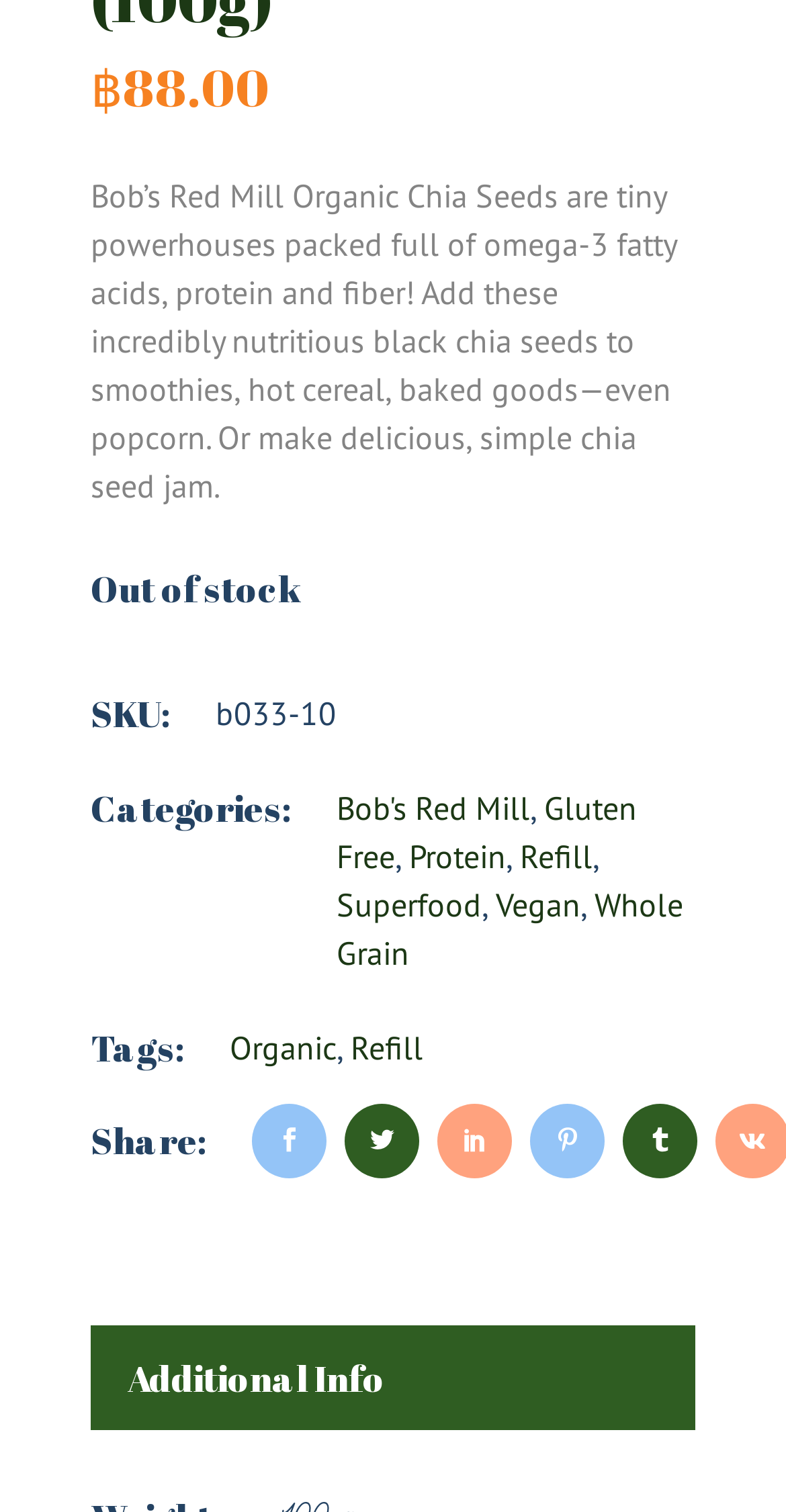Determine the bounding box coordinates of the area to click in order to meet this instruction: "Share on social media".

[0.556, 0.73, 0.651, 0.779]